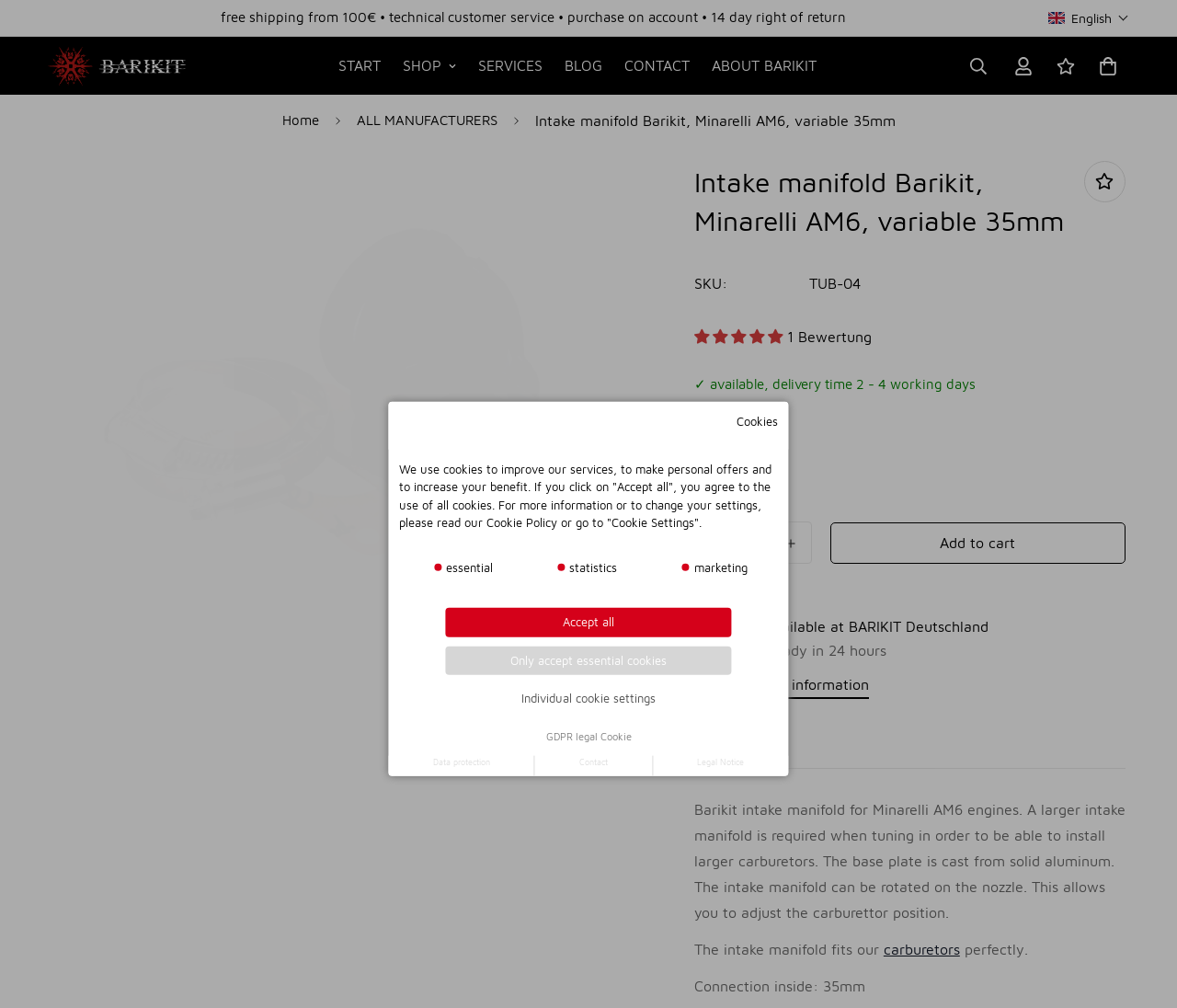How many working days does it take for delivery?
From the image, respond with a single word or phrase.

2 - 4